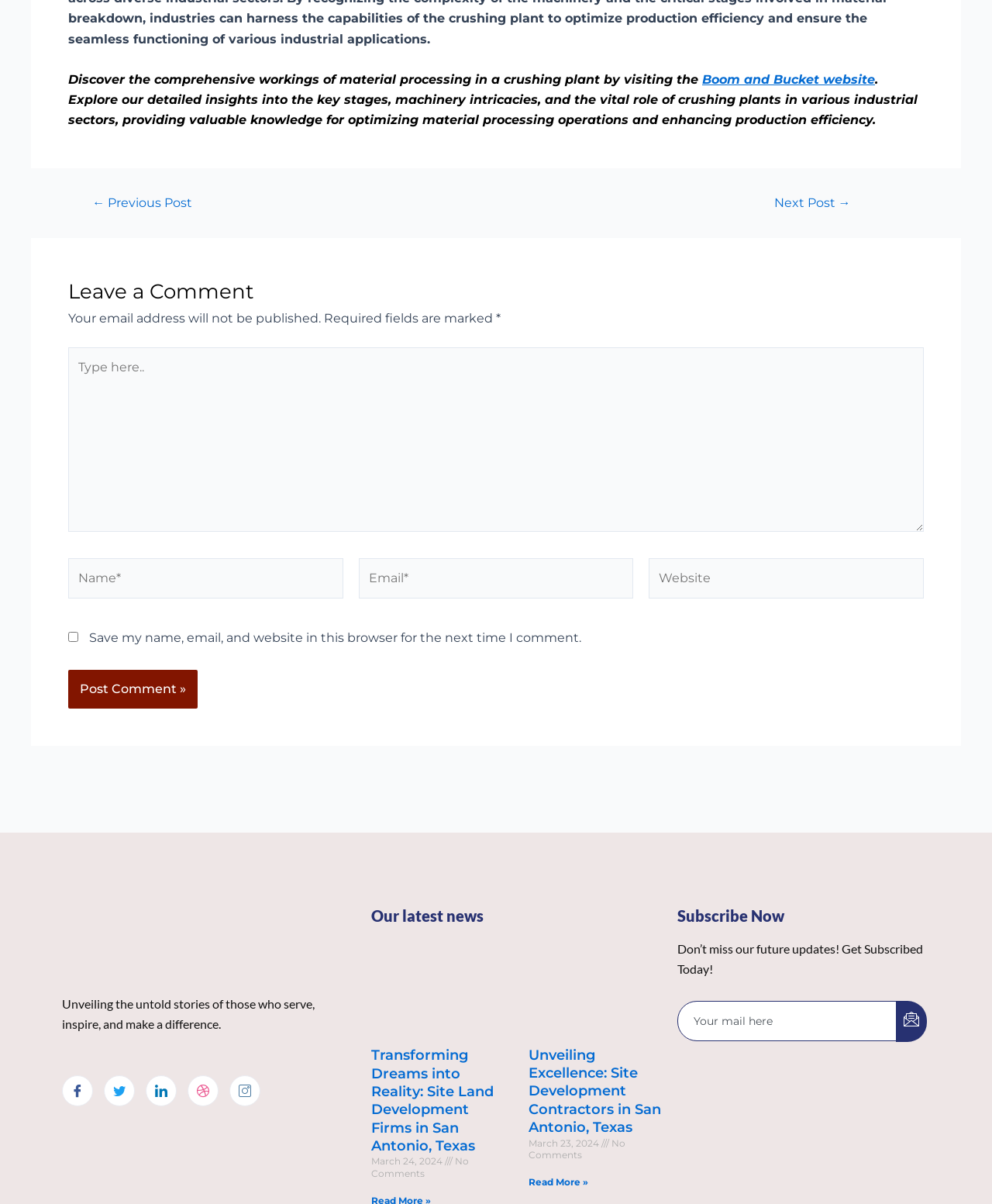Please locate the bounding box coordinates for the element that should be clicked to achieve the following instruction: "Read more about 'Unveiling Excellence: Site Development Contractors in San Antonio, Texas'". Ensure the coordinates are given as four float numbers between 0 and 1, i.e., [left, top, right, bottom].

[0.532, 0.977, 0.593, 0.986]